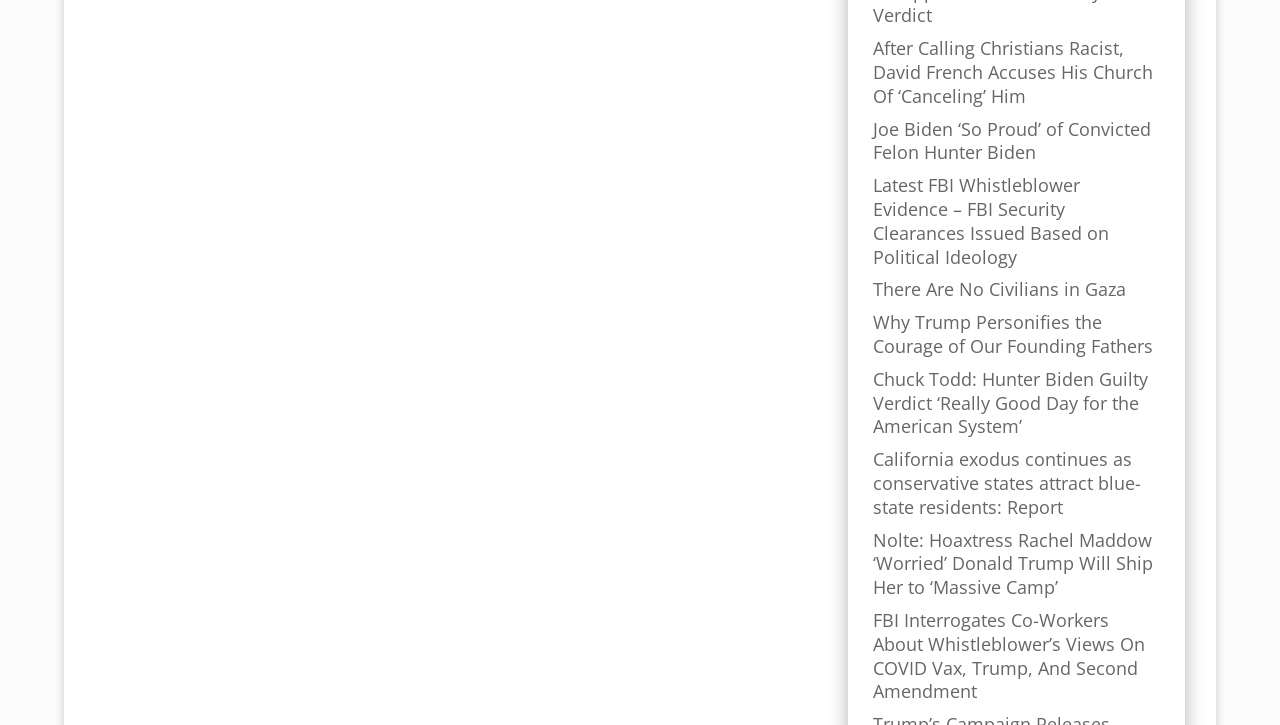Provide a one-word or short-phrase response to the question:
How many news articles are listed?

8